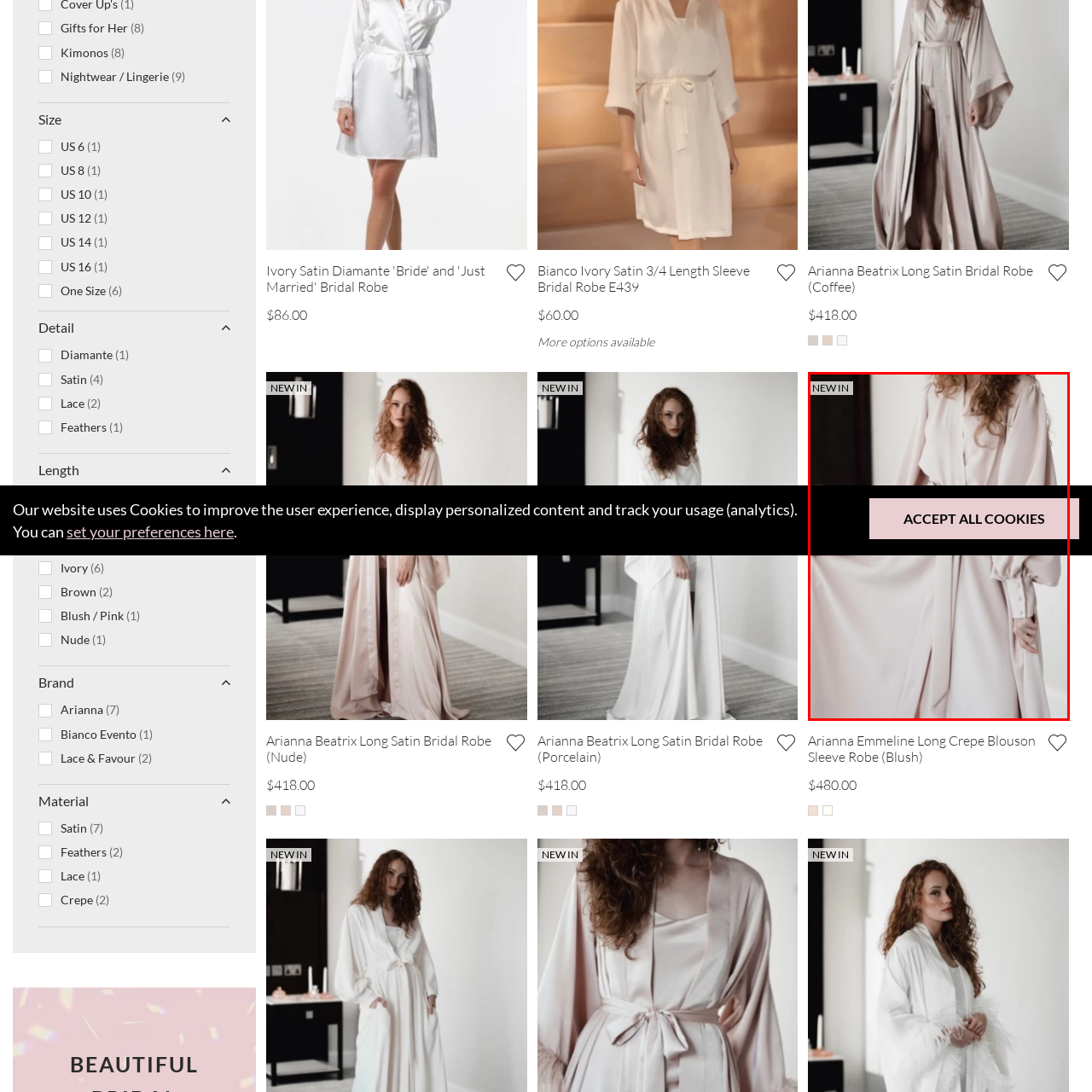What is the purpose of the banner at the top?
Focus on the image bounded by the red box and reply with a one-word or phrase answer.

to indicate 'NEW IN'